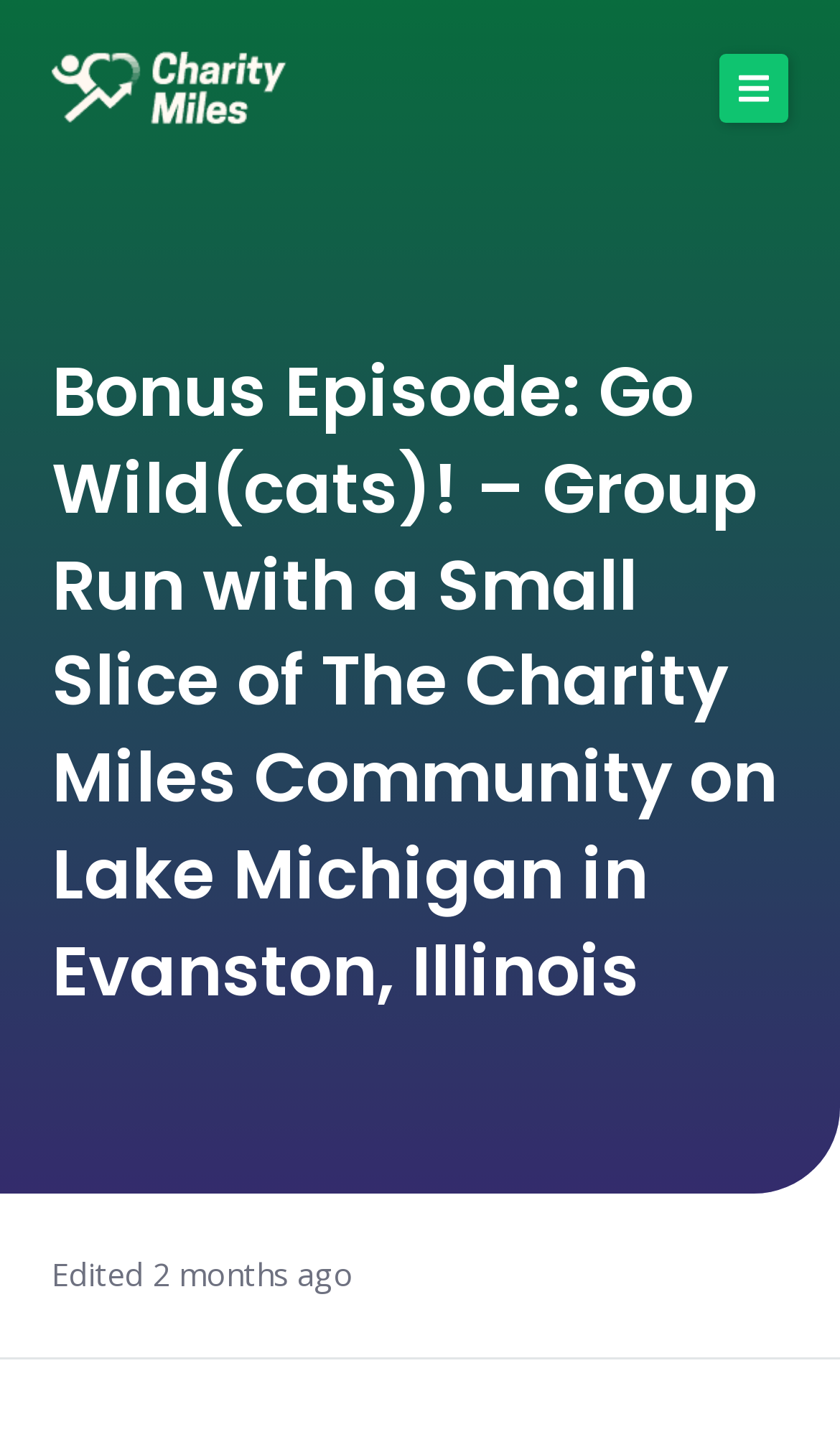Identify the main title of the webpage and generate its text content.

Bonus Episode: Go Wild(cats)! – Group Run with a Small Slice of The Charity Miles Community on Lake Michigan in Evanston, Illinois